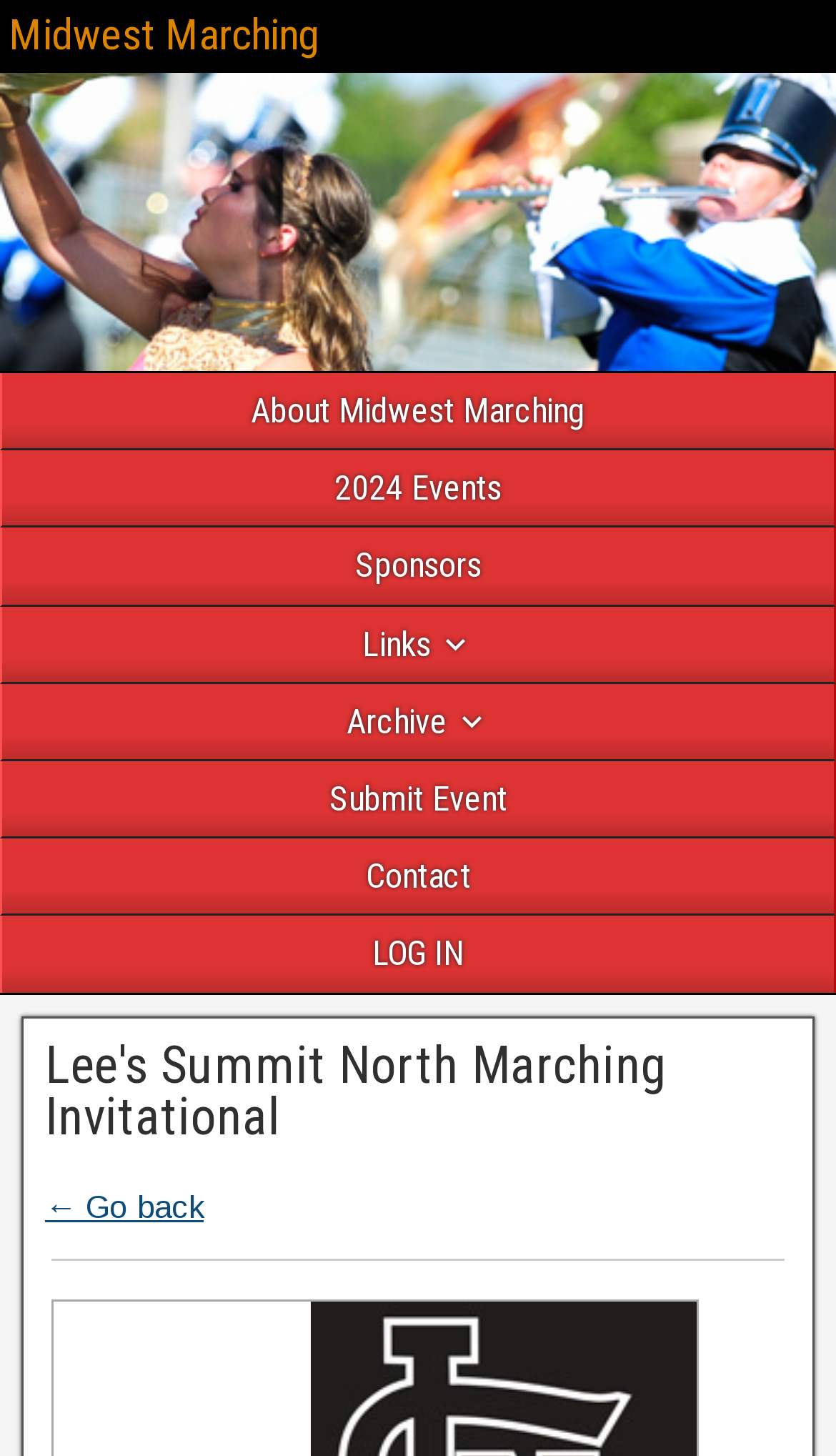Please find the bounding box coordinates of the element's region to be clicked to carry out this instruction: "go to Midwest Marching".

[0.01, 0.006, 0.382, 0.041]